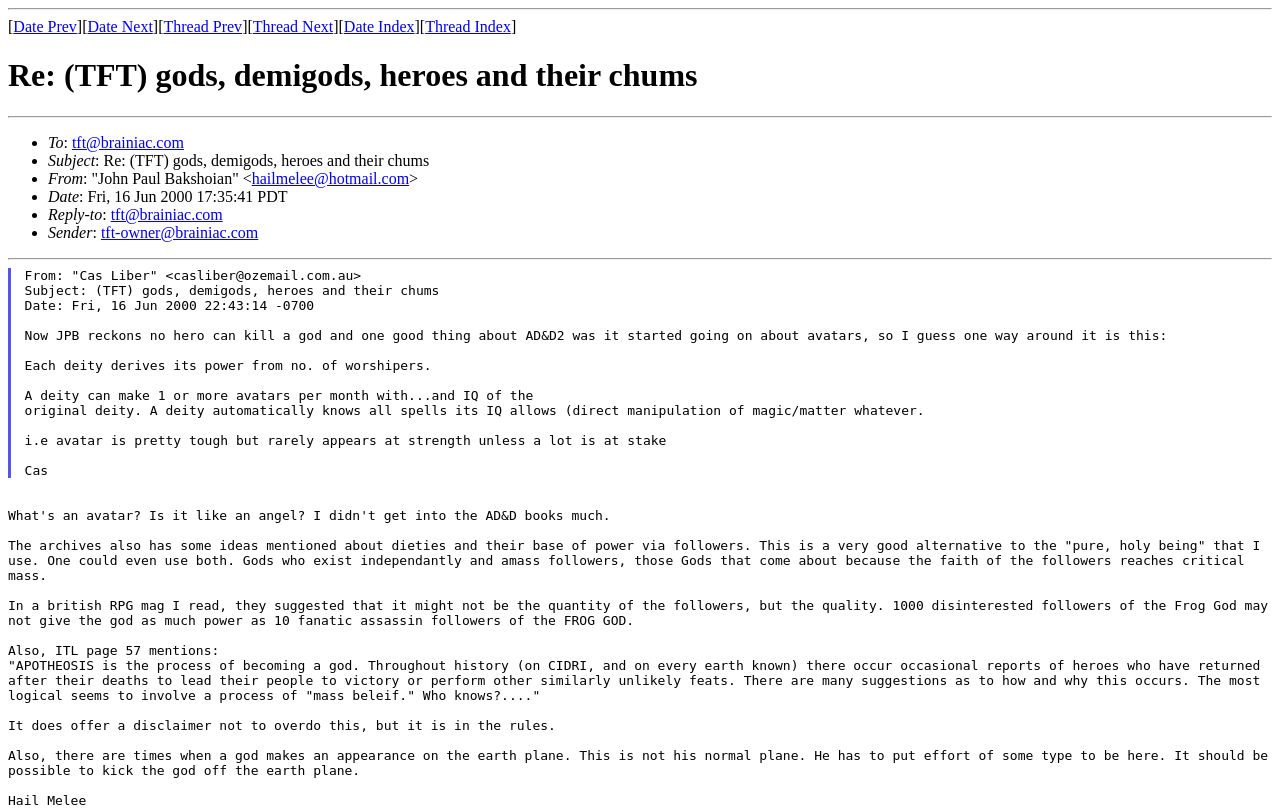Could you determine the bounding box coordinates of the clickable element to complete the instruction: "Click Date Prev"? Provide the coordinates as four float numbers between 0 and 1, i.e., [left, top, right, bottom].

[0.01, 0.022, 0.06, 0.043]